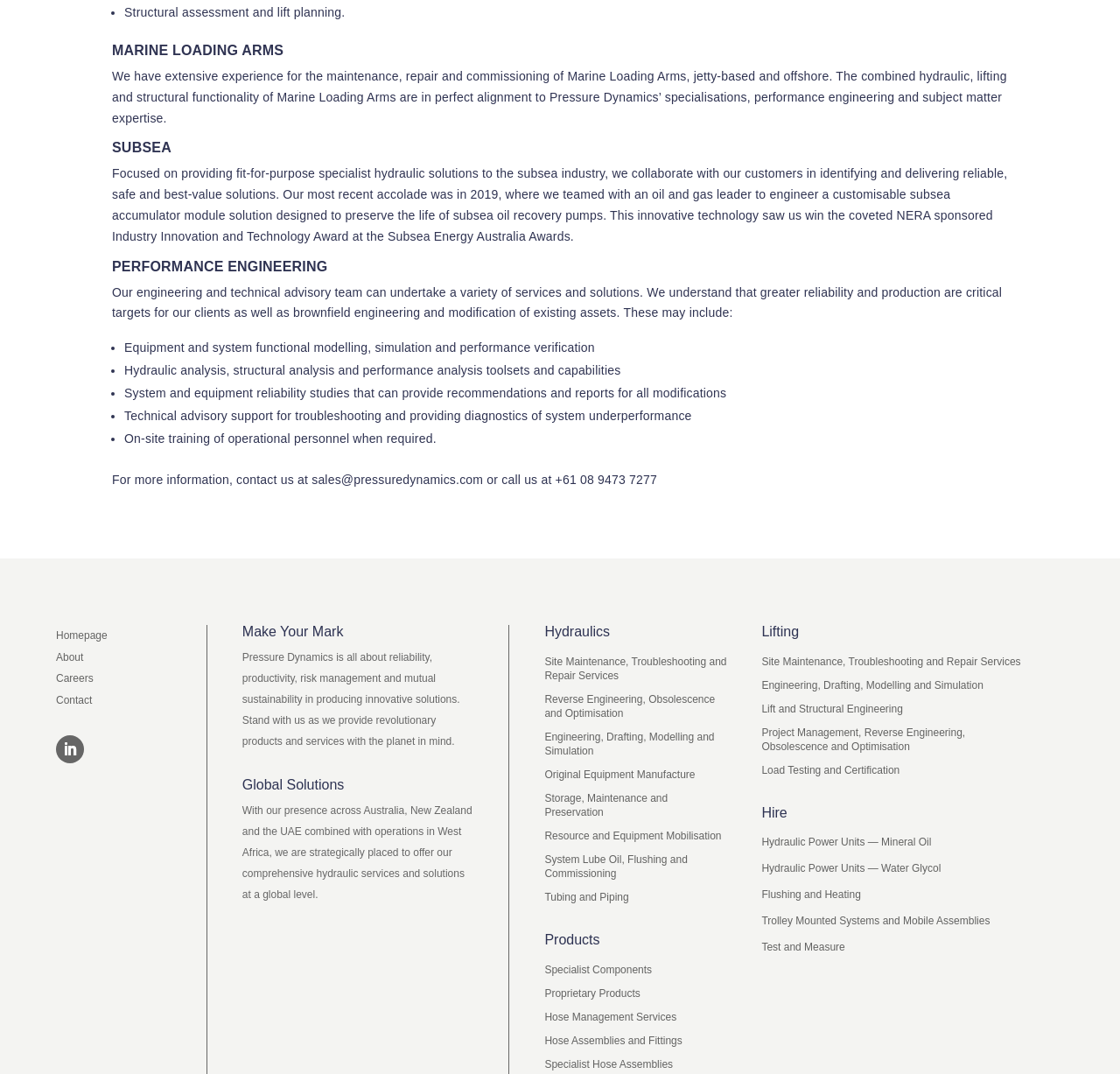What is the main industry of Pressure Dynamics?
Using the image as a reference, give a one-word or short phrase answer.

Hydraulics